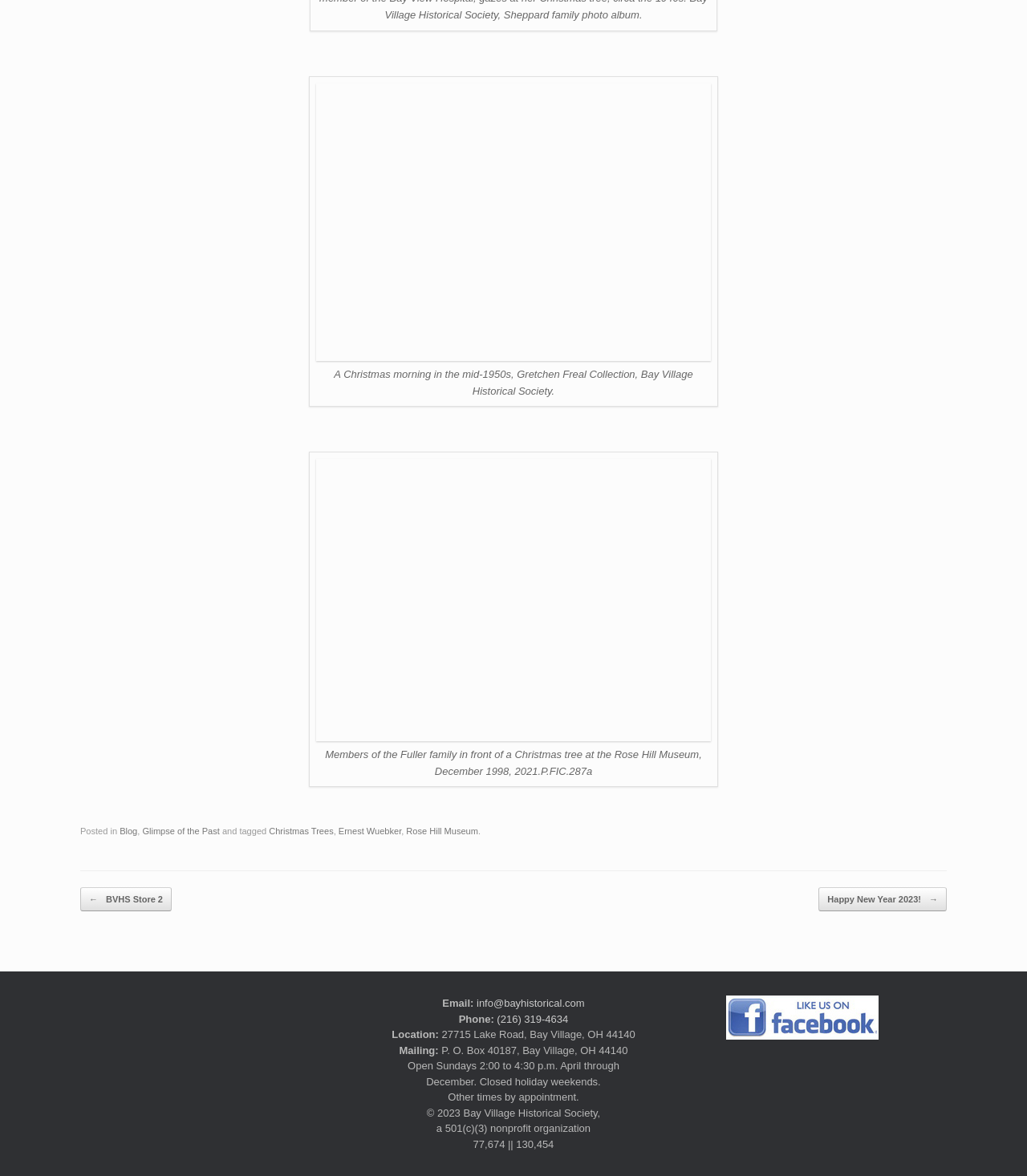Respond with a single word or phrase:
What is the phone number of the Bay Village Historical Society?

(216) 319-4634